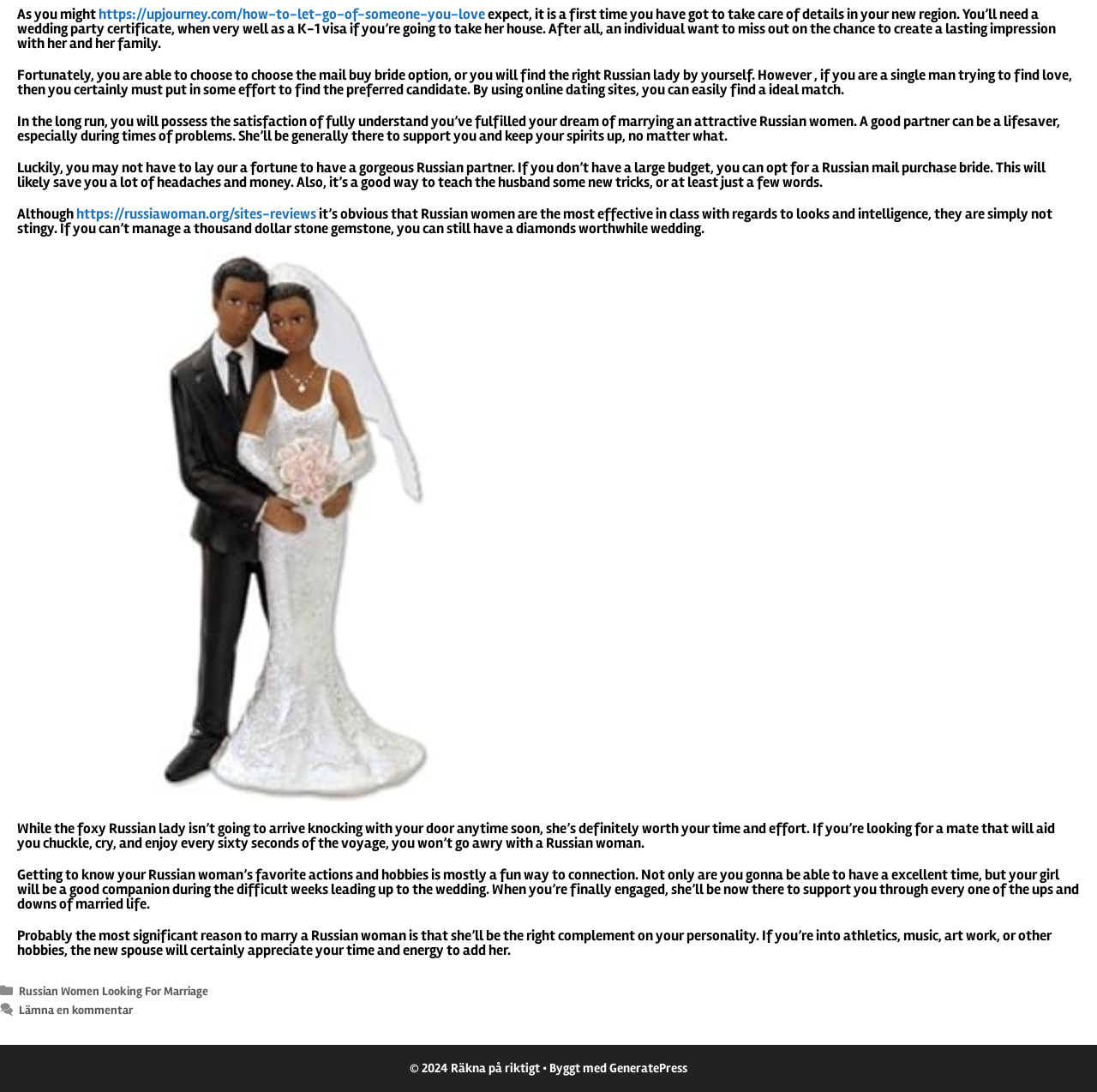Given the element description: "https://russiawoman.org/sites-reviews", predict the bounding box coordinates of the UI element it refers to, using four float numbers between 0 and 1, i.e., [left, top, right, bottom].

[0.07, 0.188, 0.288, 0.204]